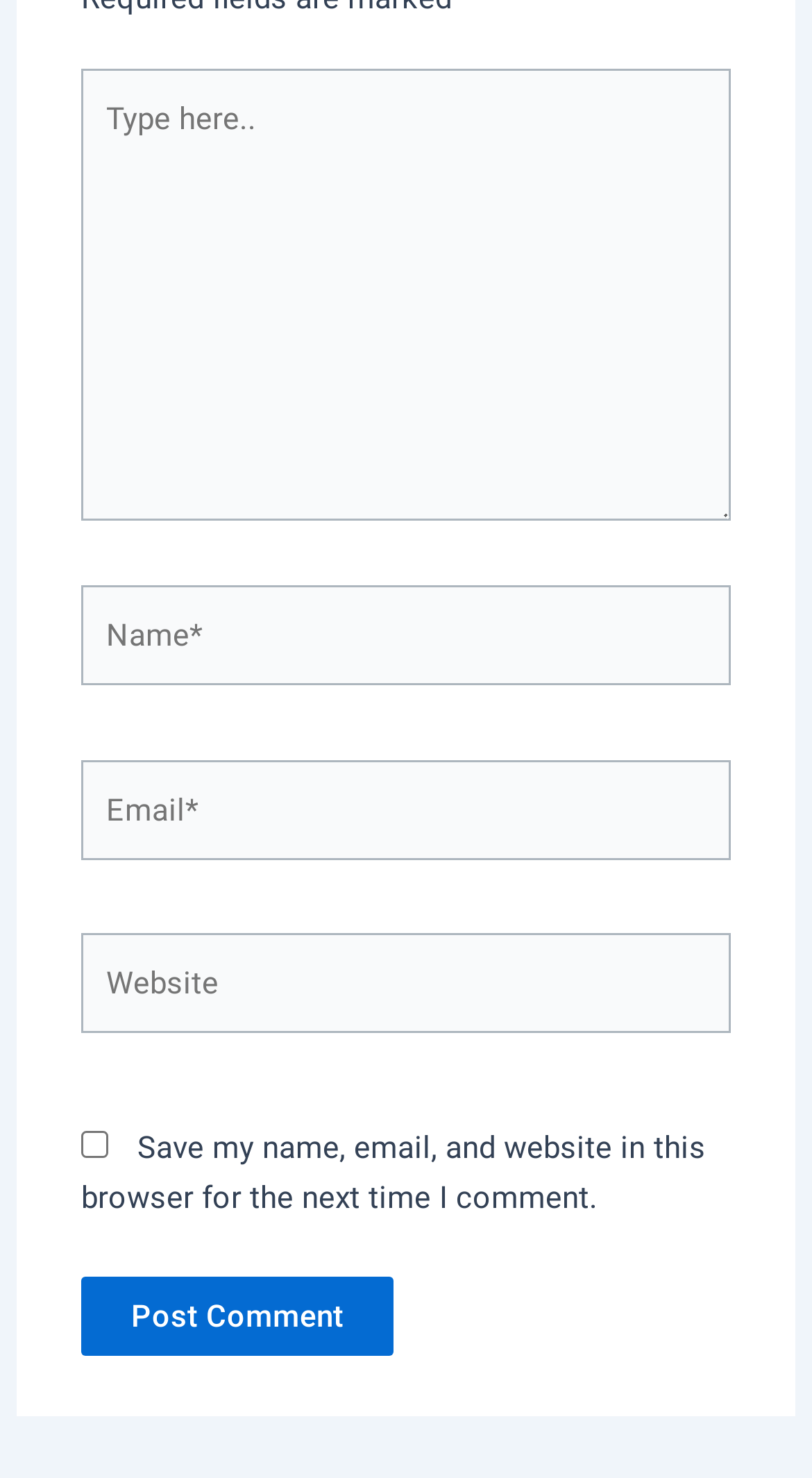Is the 'Website' field required?
Please use the image to deliver a detailed and complete answer.

The 'Website' field is not required, as indicated by the 'required: False' attribute, which means the user can leave it blank if they want to.